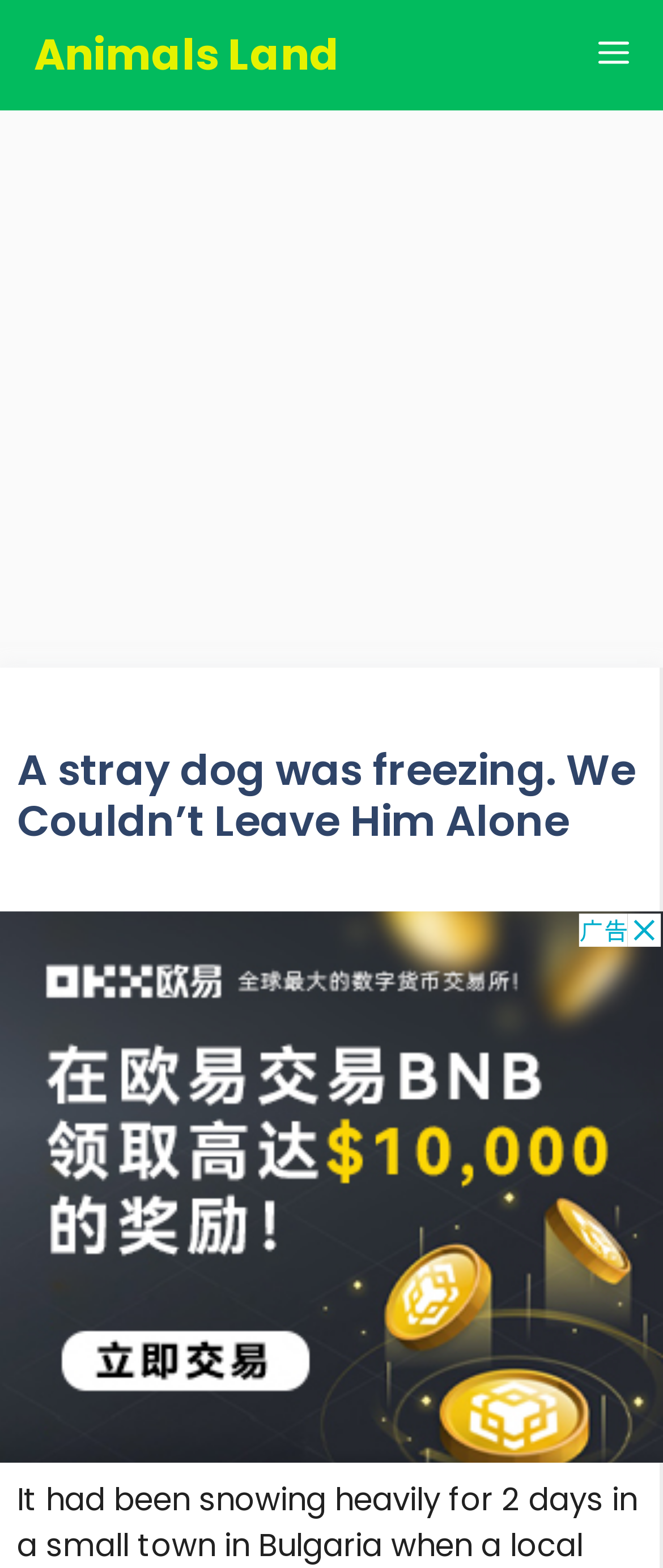Is there a menu on this webpage? Observe the screenshot and provide a one-word or short phrase answer.

Yes